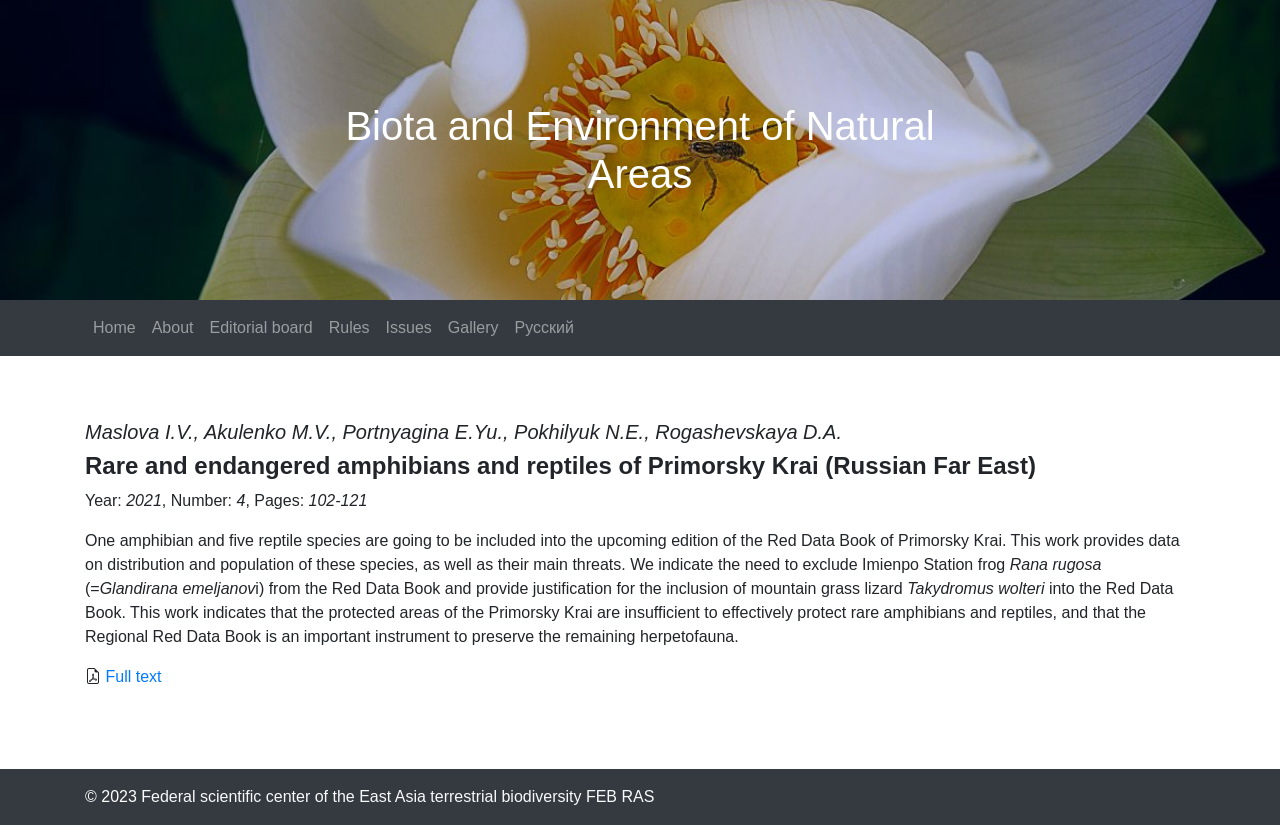Please find the bounding box coordinates of the element that must be clicked to perform the given instruction: "Go to About page". The coordinates should be four float numbers from 0 to 1, i.e., [left, top, right, bottom].

[0.112, 0.372, 0.157, 0.42]